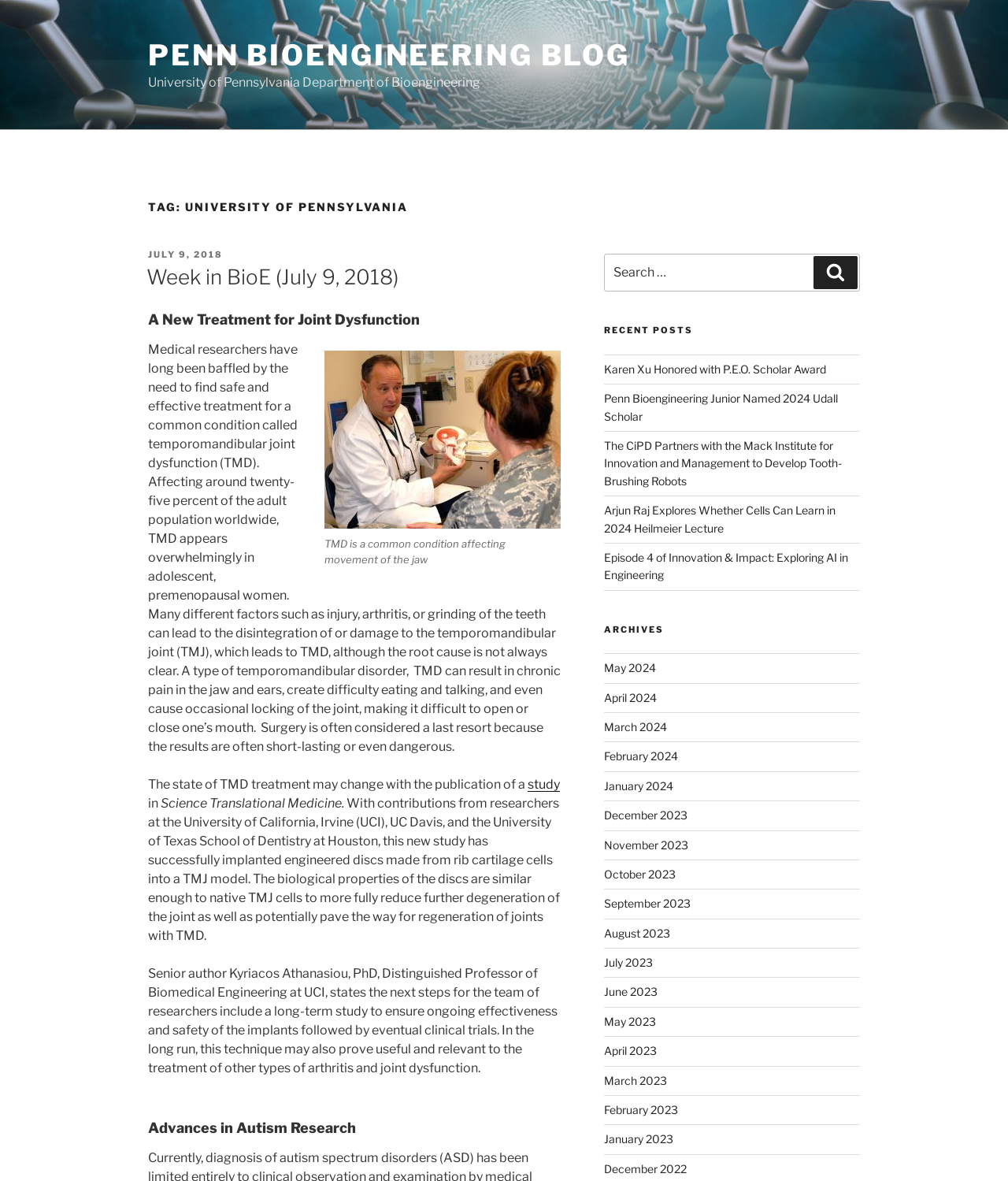Locate the bounding box coordinates of the region to be clicked to comply with the following instruction: "View recent posts". The coordinates must be four float numbers between 0 and 1, in the form [left, top, right, bottom].

[0.599, 0.275, 0.853, 0.285]